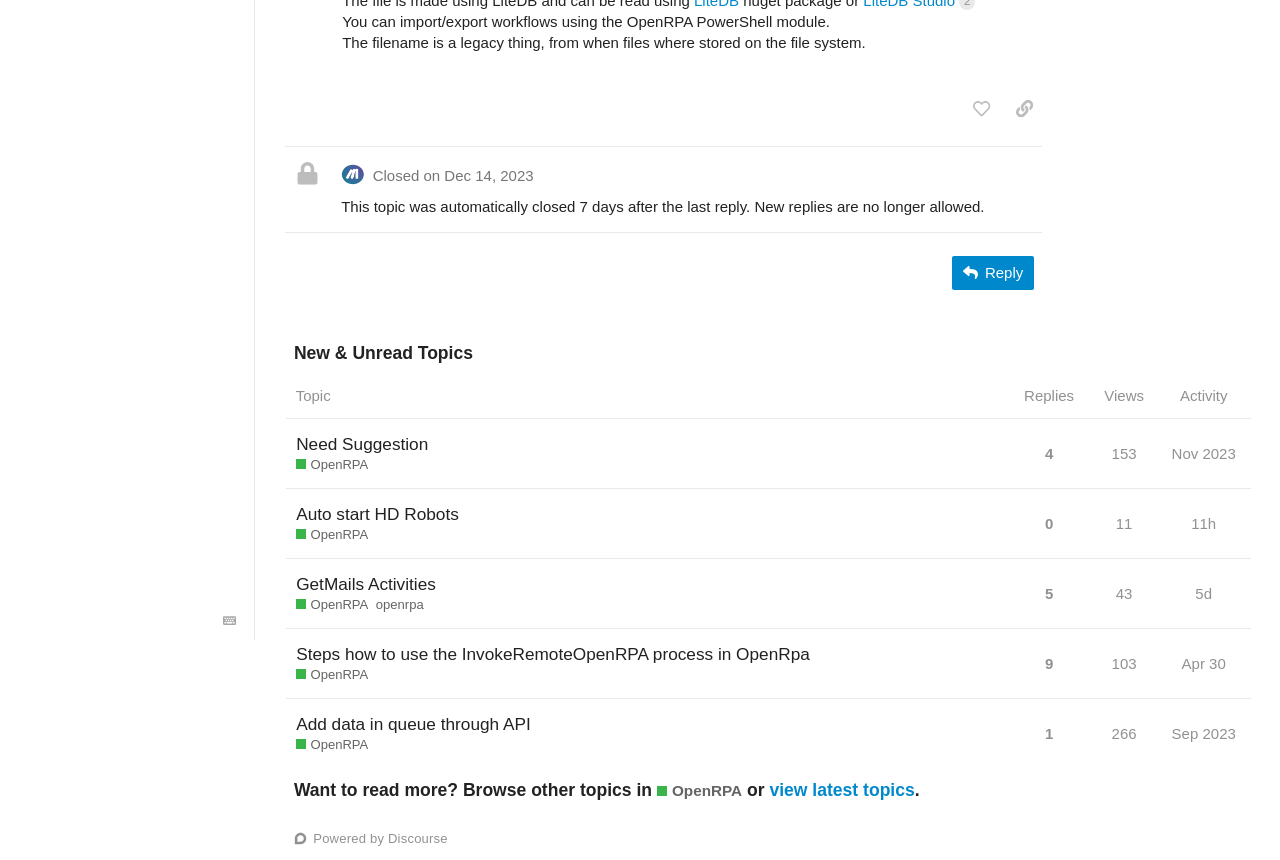Extract the bounding box coordinates of the UI element described: "view latest topics". Provide the coordinates in the format [left, top, right, bottom] with values ranging from 0 to 1.

[0.601, 0.907, 0.715, 0.93]